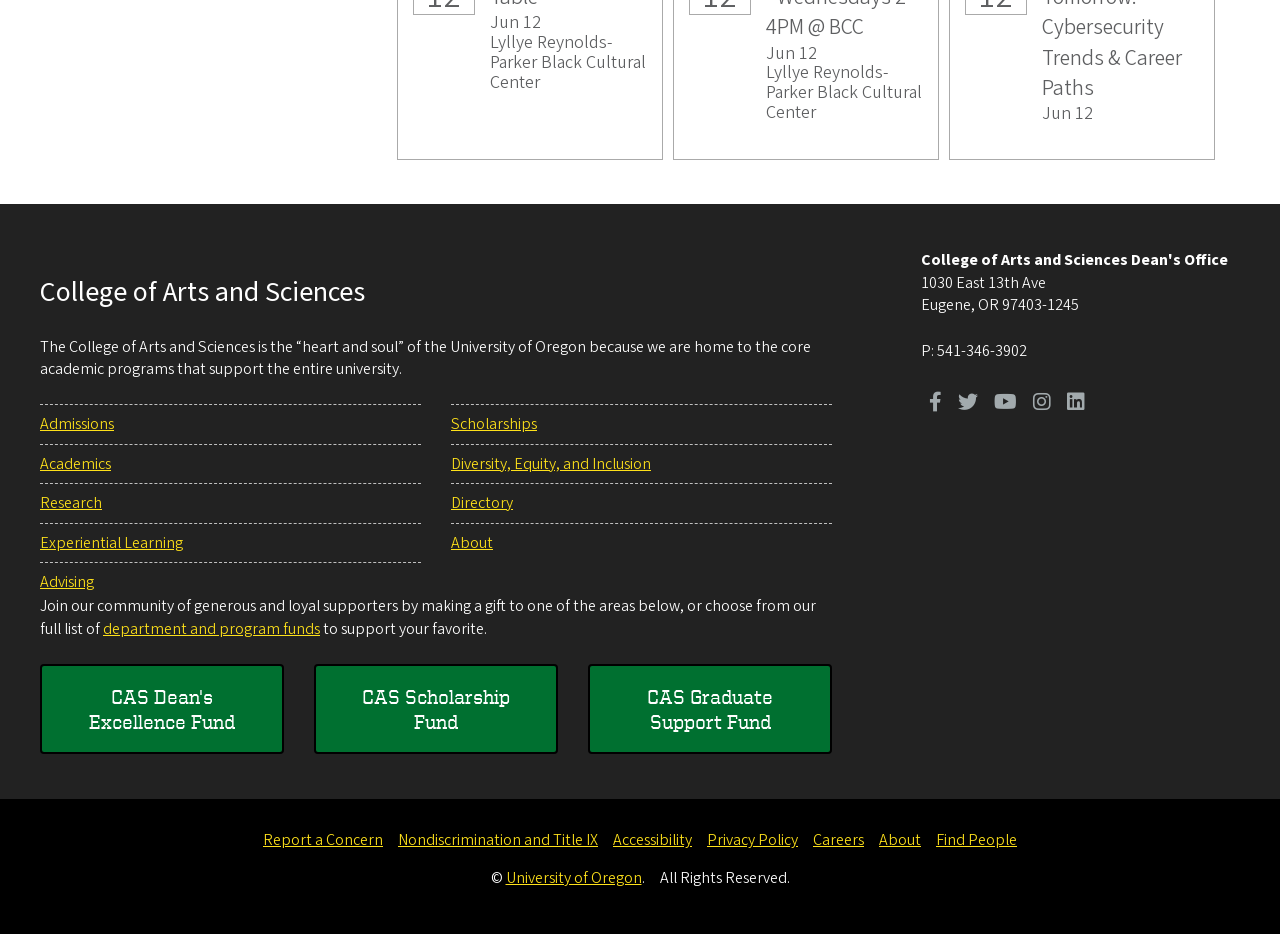Please predict the bounding box coordinates (top-left x, top-left y, bottom-right x, bottom-right y) for the UI element in the screenshot that fits the description: CAS Scholarship Fund

[0.245, 0.711, 0.436, 0.808]